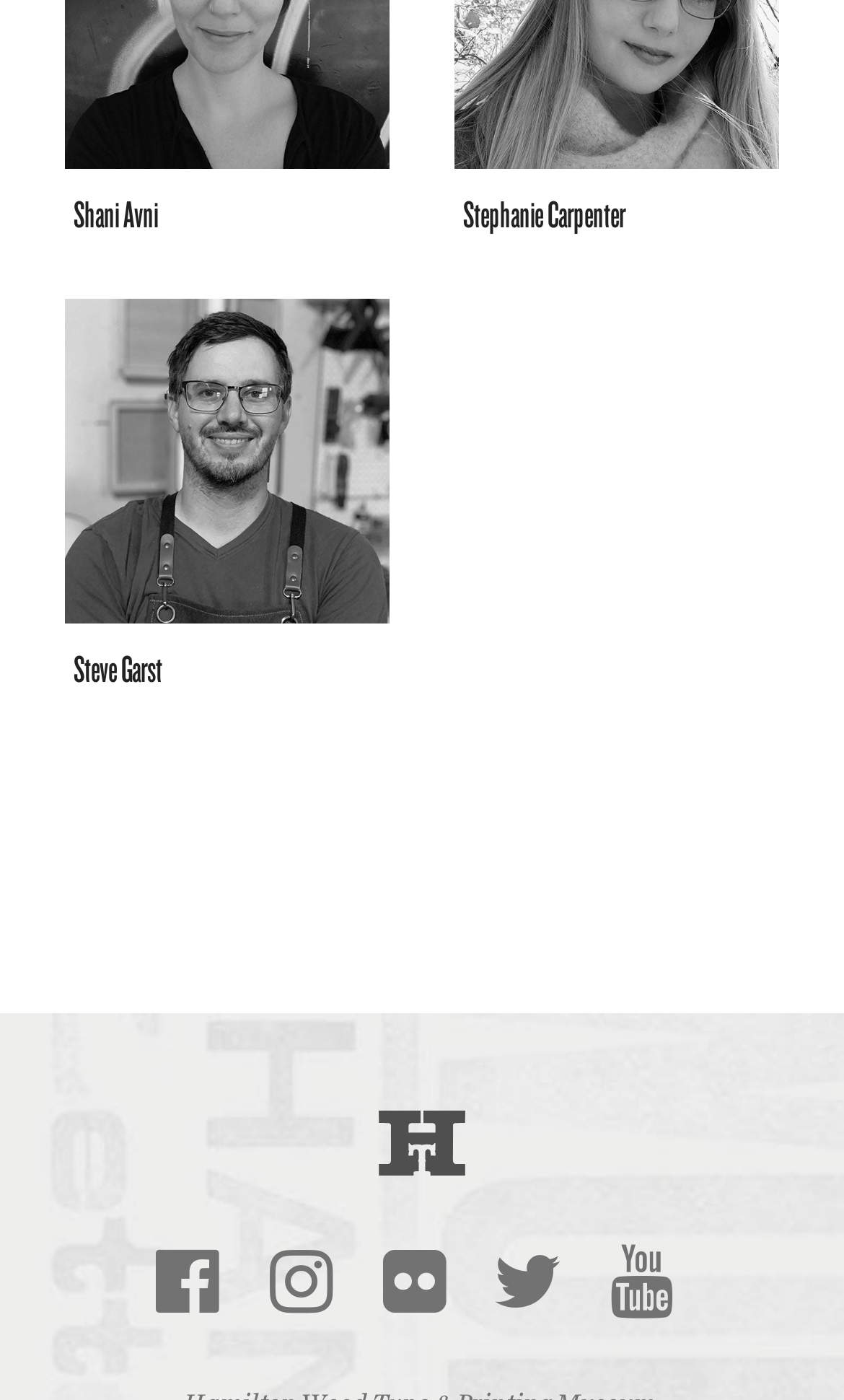Give a succinct answer to this question in a single word or phrase: 
What is the purpose of the link with no text content?

Unknown